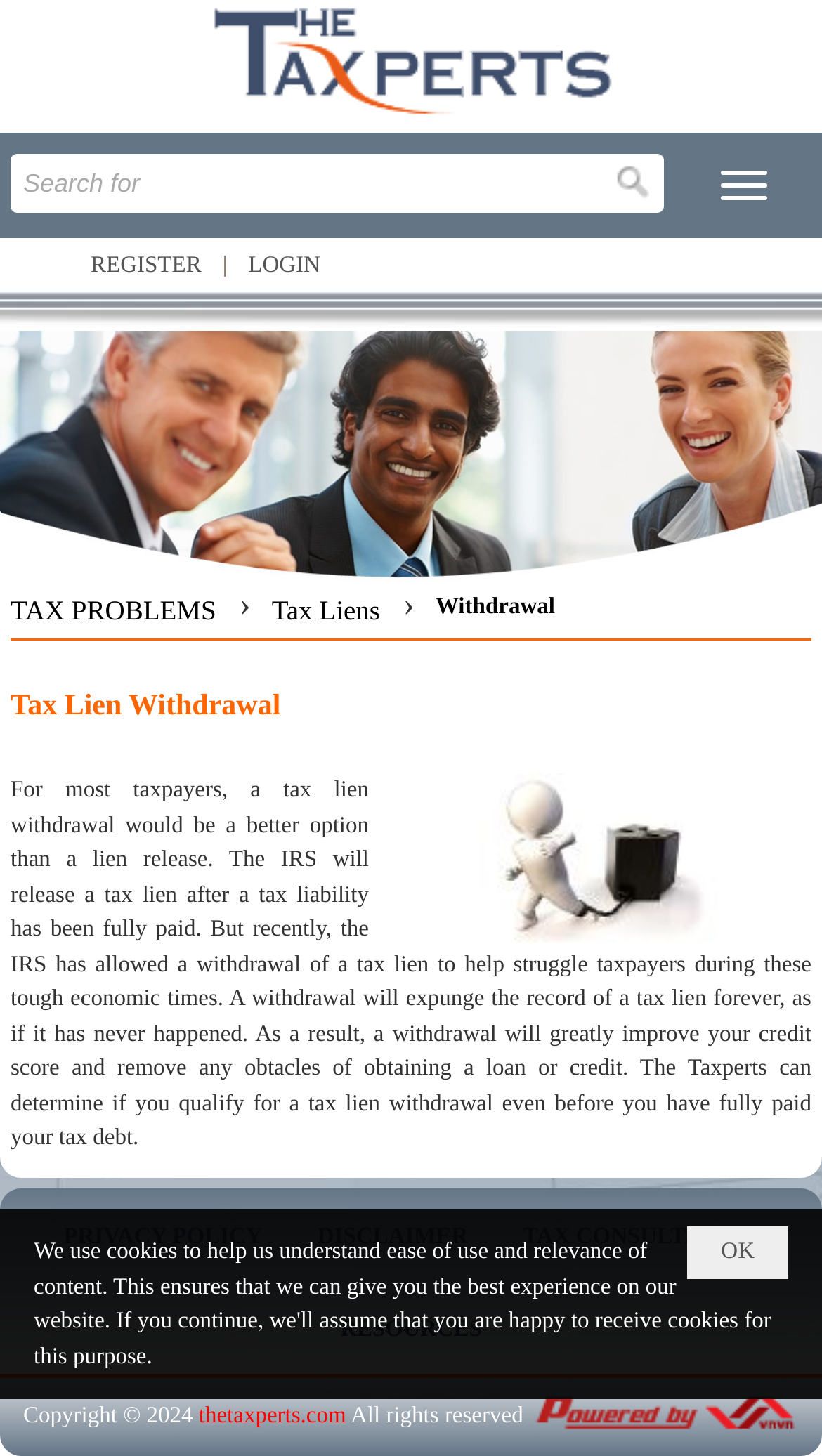Please find the bounding box coordinates of the element that must be clicked to perform the given instruction: "Learn about TAX PROBLEMS". The coordinates should be four float numbers from 0 to 1, i.e., [left, top, right, bottom].

[0.013, 0.408, 0.263, 0.43]